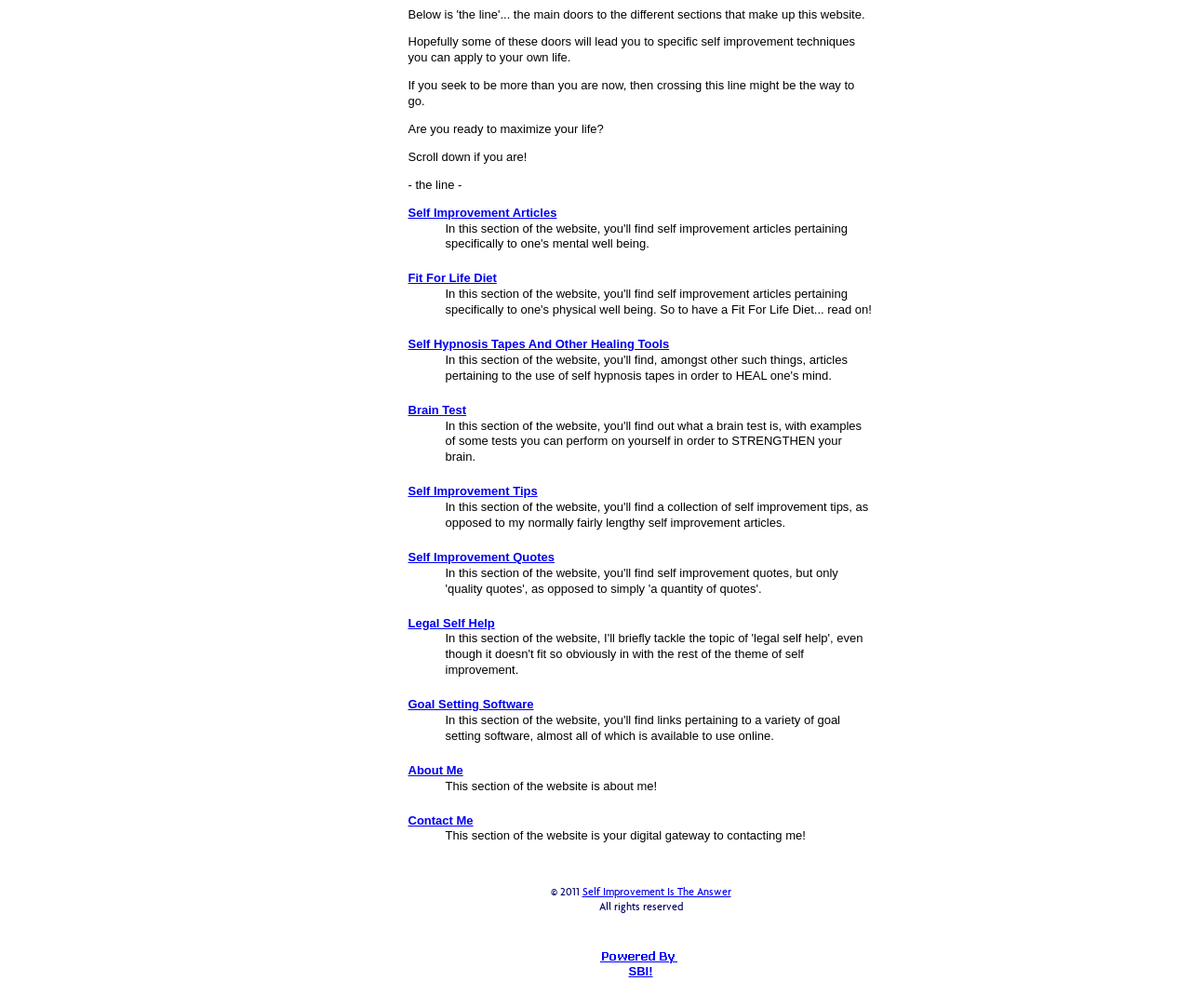Use a single word or phrase to answer the question:
Who is the author of the 'About Me' section?

The website owner